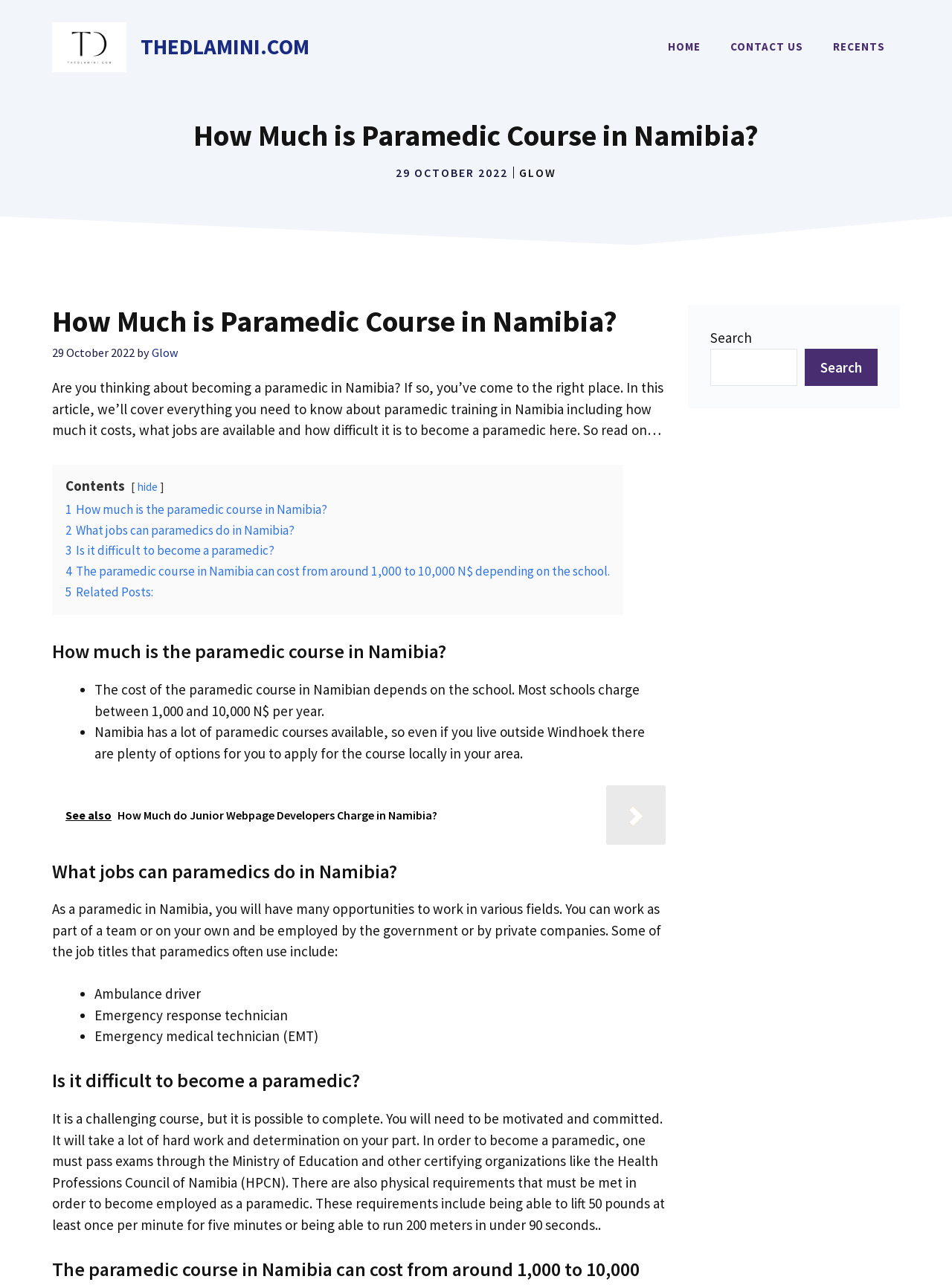Give a concise answer using only one word or phrase for this question:
What is the author of the article about paramedic training in Namibia?

Glow